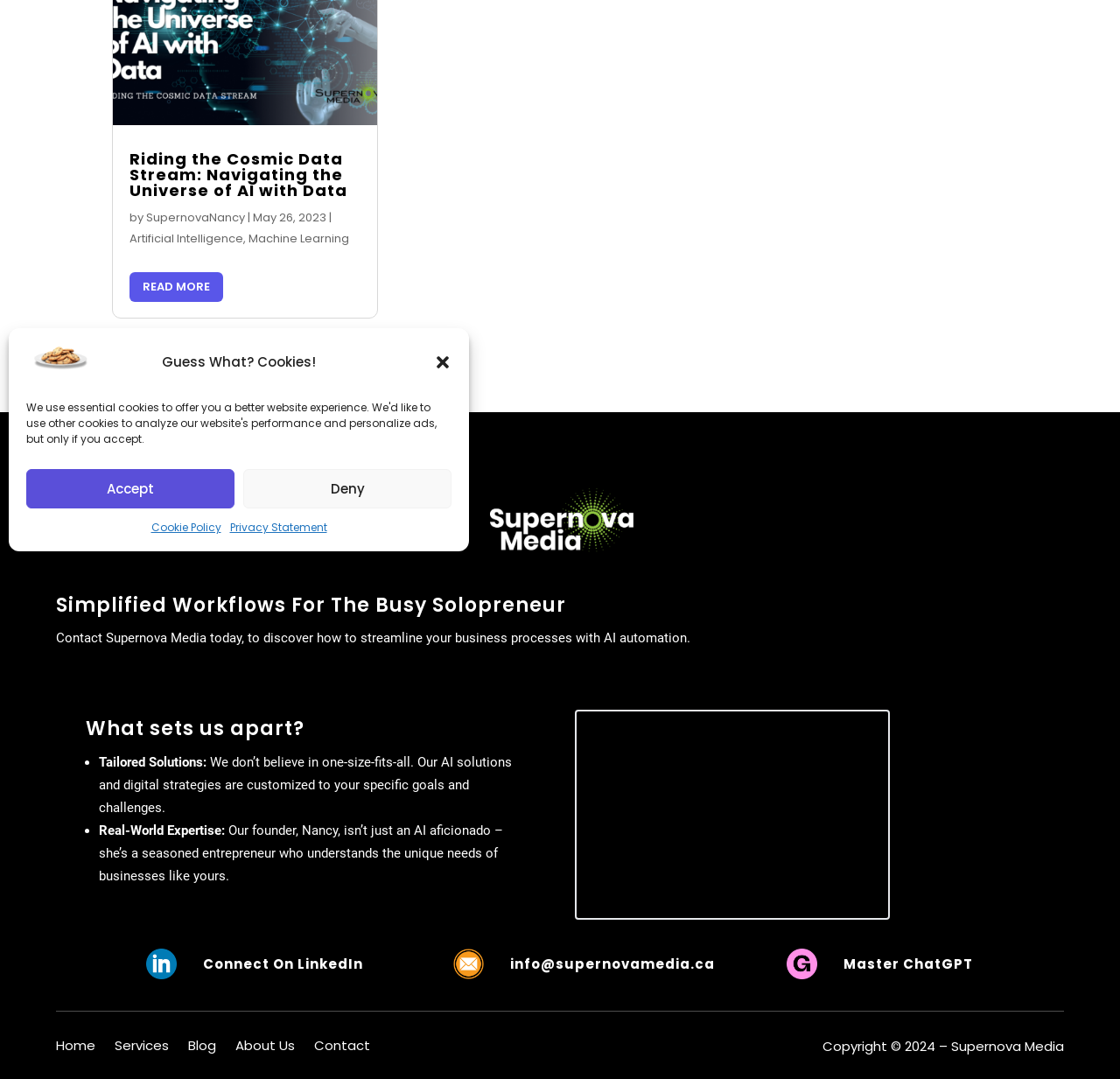Predict the bounding box coordinates of the UI element that matches this description: "About". The coordinates should be in the format [left, top, right, bottom] with each value between 0 and 1.

None